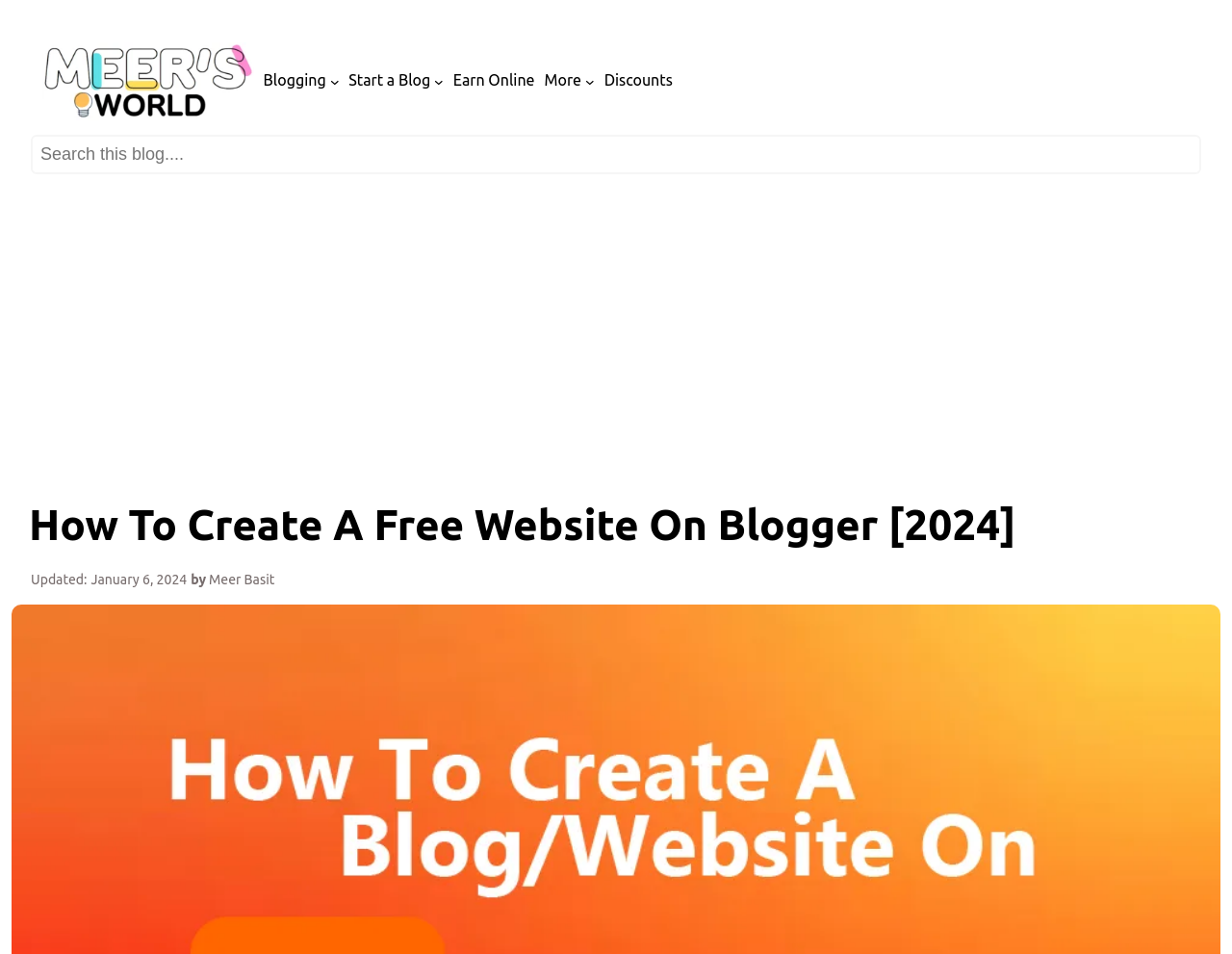Please provide a brief answer to the following inquiry using a single word or phrase:
What is the purpose of the webpage?

Create a free website on Blogger